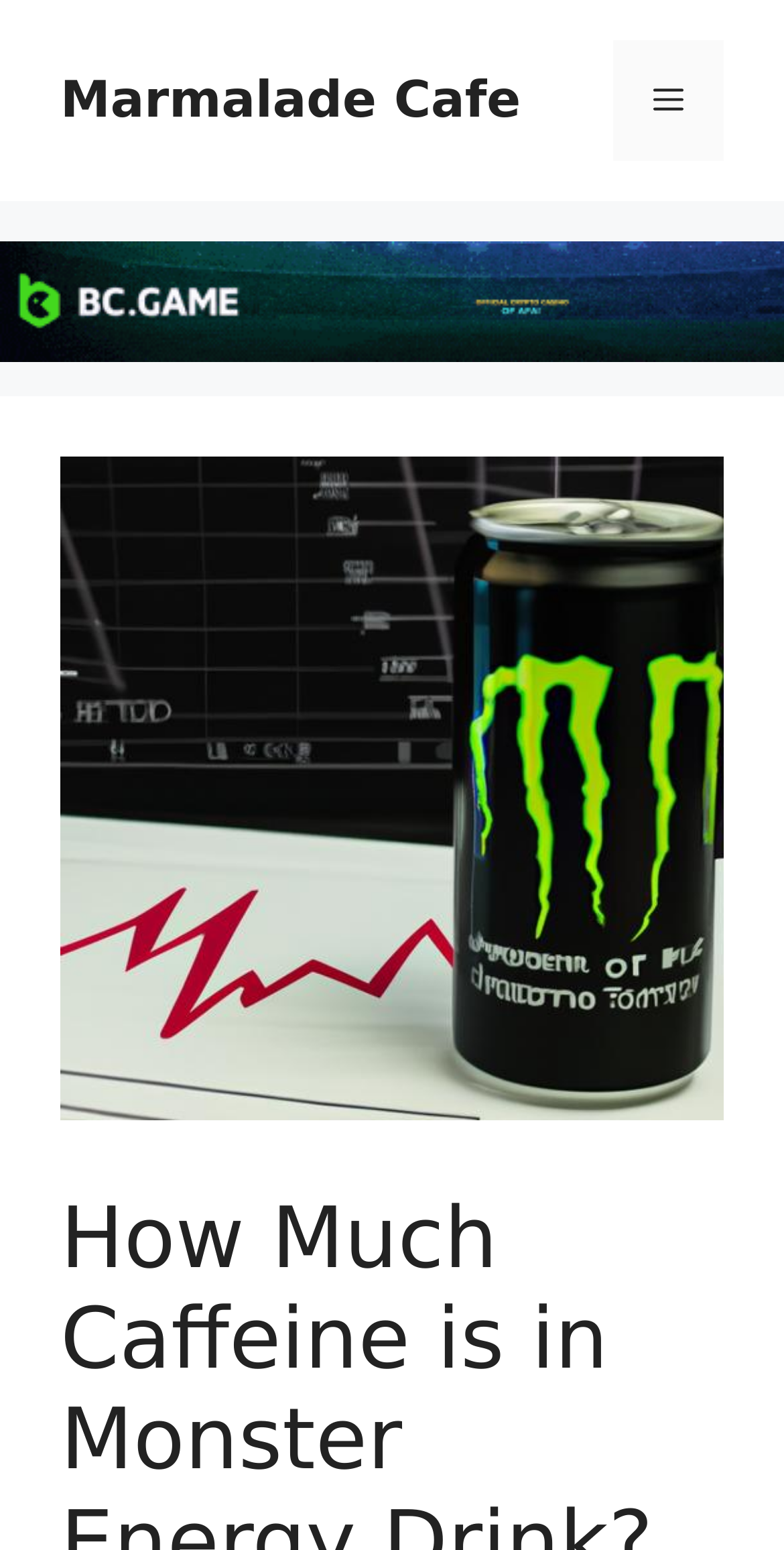Please determine the bounding box of the UI element that matches this description: Menu. The coordinates should be given as (top-left x, top-left y, bottom-right x, bottom-right y), with all values between 0 and 1.

[0.782, 0.026, 0.923, 0.104]